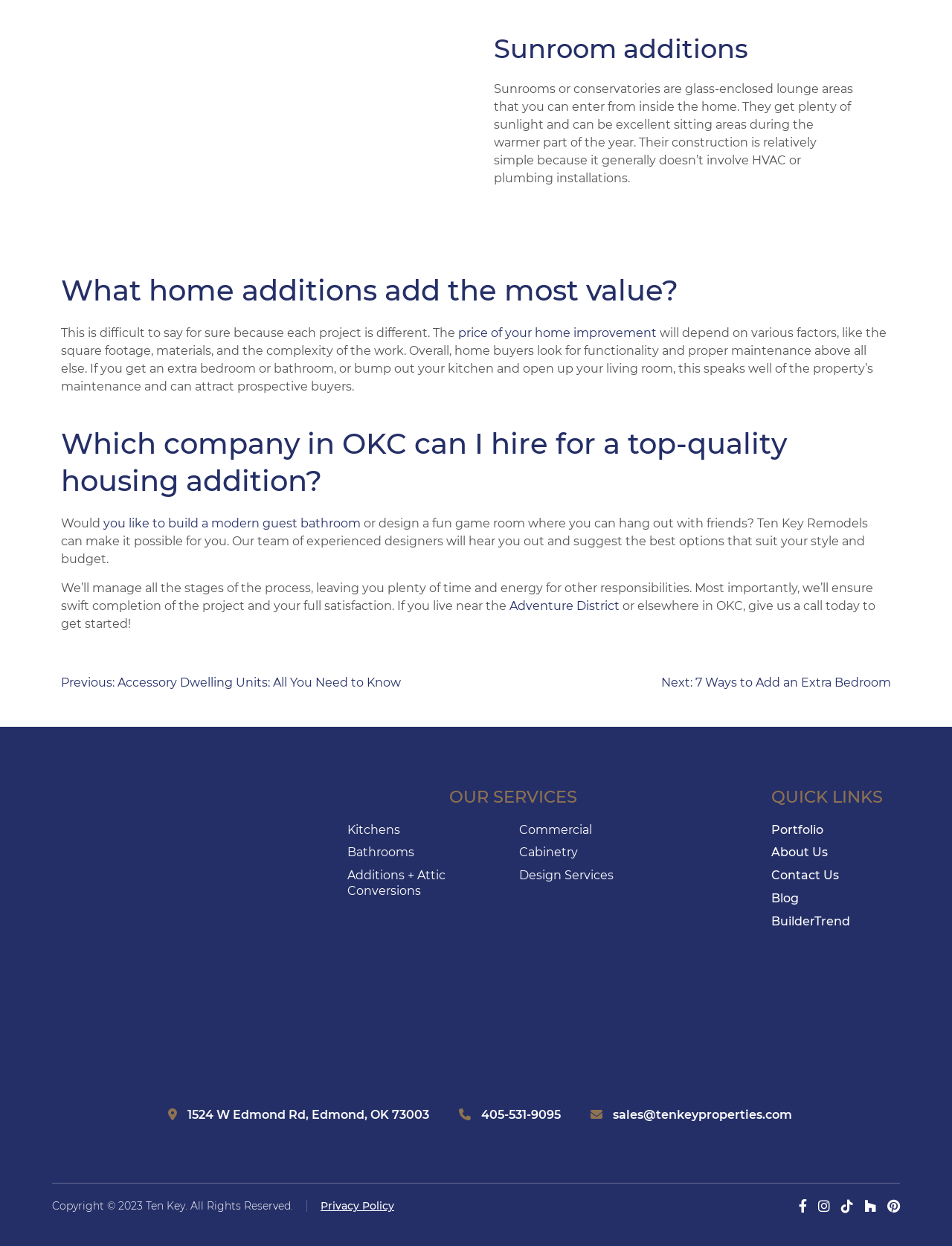Determine the bounding box coordinates of the clickable area required to perform the following instruction: "Read about 'Sunroom additions'". The coordinates should be represented as four float numbers between 0 and 1: [left, top, right, bottom].

[0.519, 0.025, 0.9, 0.053]